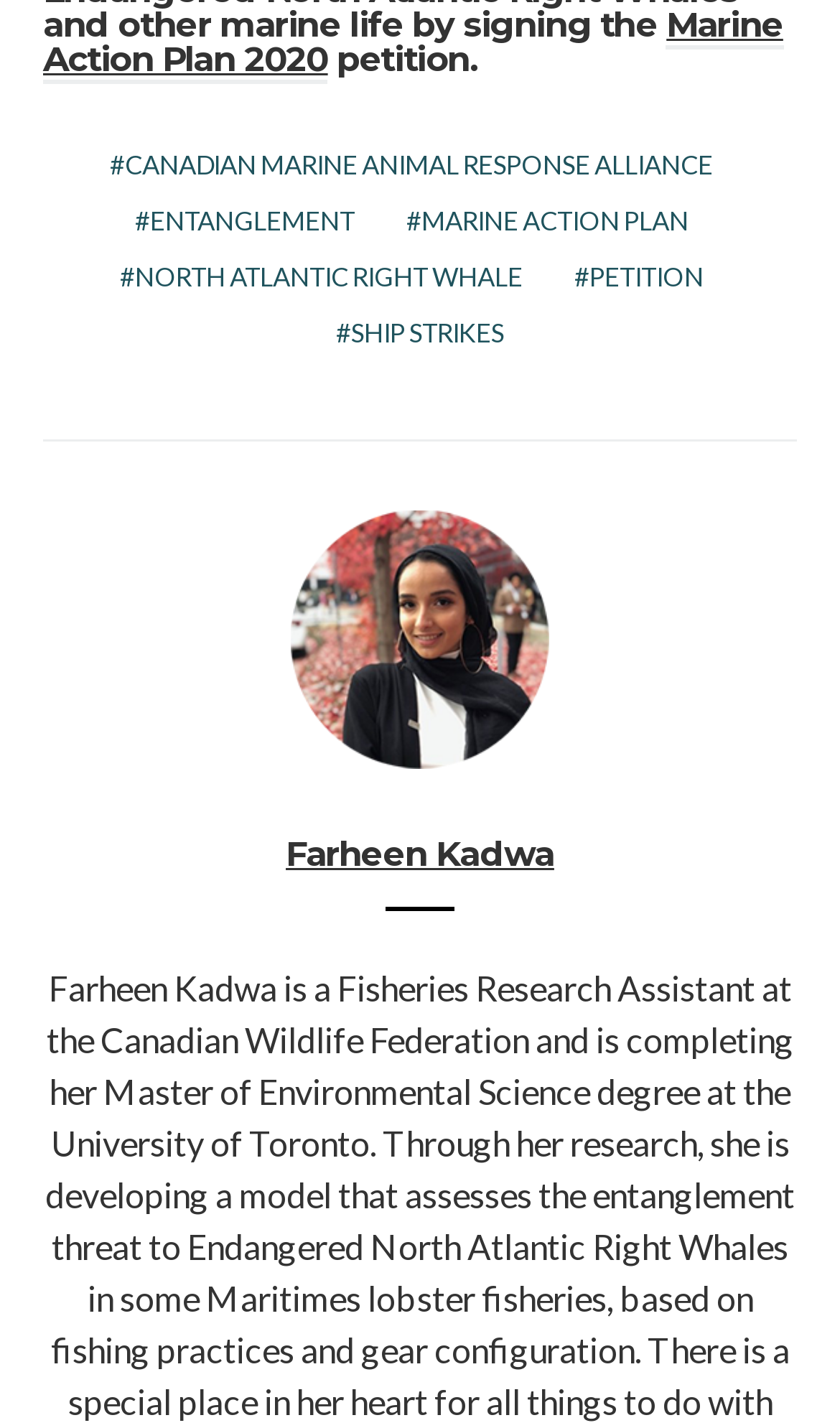Answer the question below in one word or phrase:
How many links are there on the webpage?

7